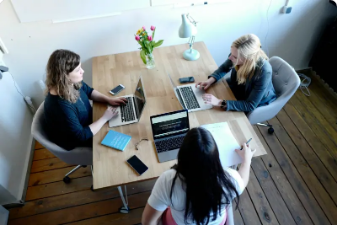What is on the center of the table?
Using the details shown in the screenshot, provide a comprehensive answer to the question.

I observed the image and noticed that on the center of the table, there is a small vase that holds colorful flowers, adding a touch of vibrancy to the workspace.